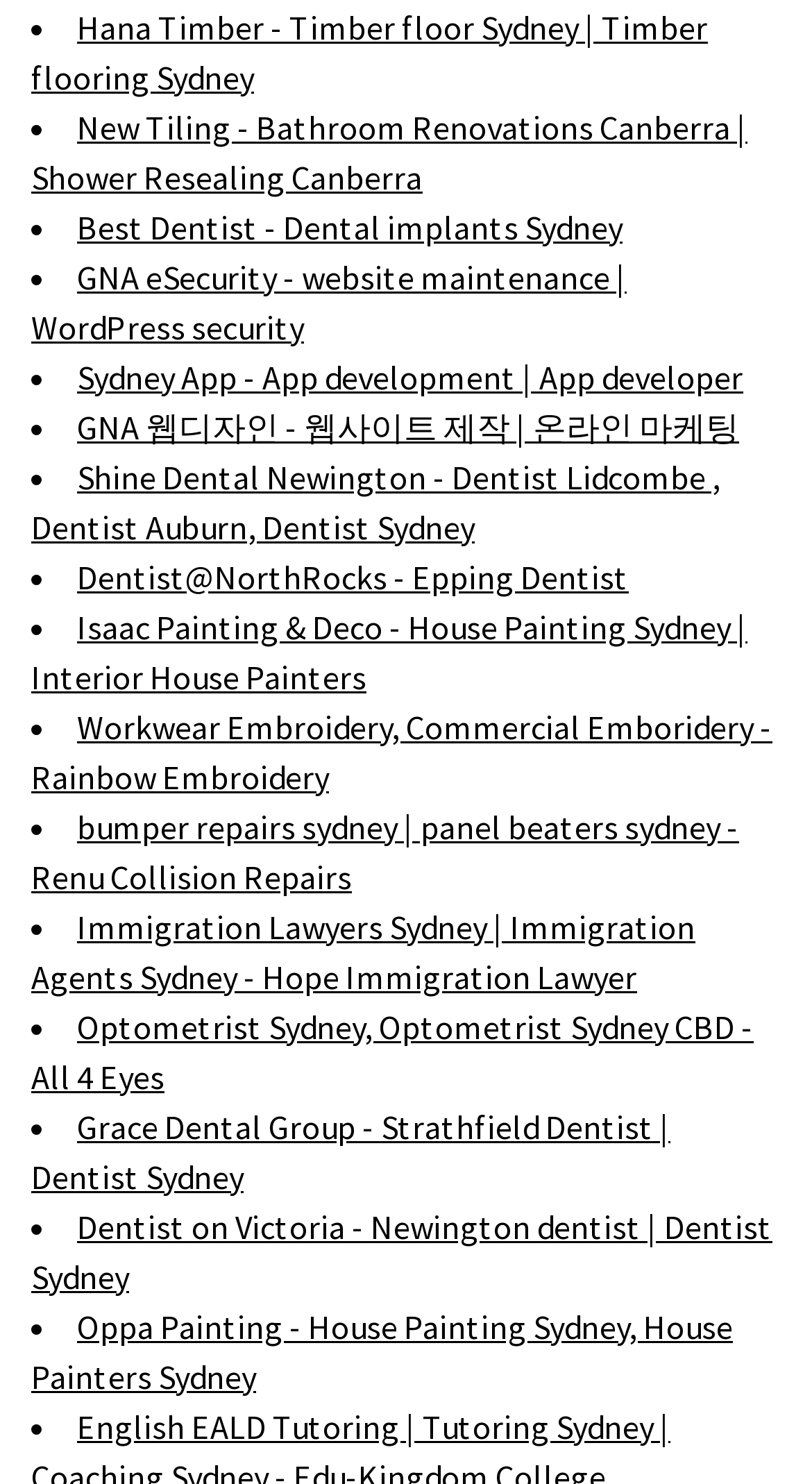Please identify the bounding box coordinates of the clickable region that I should interact with to perform the following instruction: "Visit Hana Timber website". The coordinates should be expressed as four float numbers between 0 and 1, i.e., [left, top, right, bottom].

[0.038, 0.004, 0.872, 0.065]